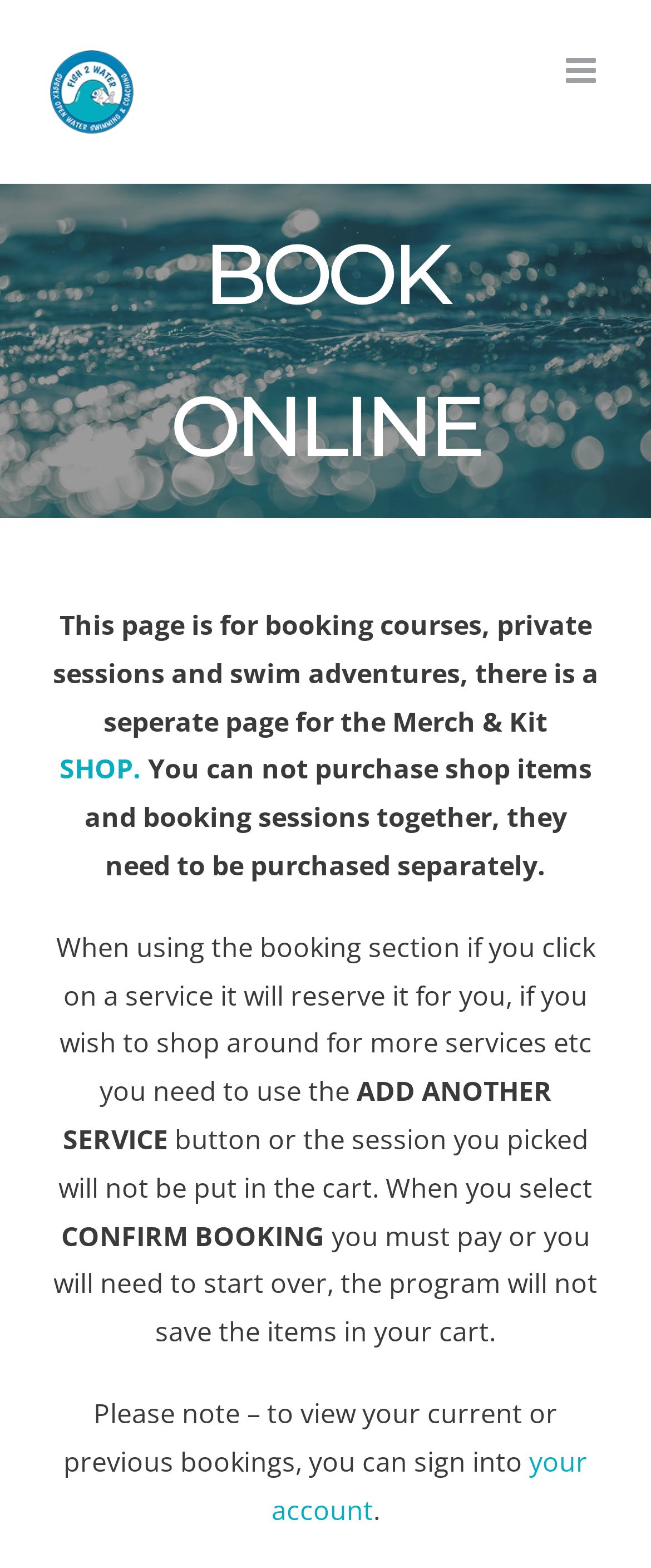Answer this question in one word or a short phrase: What is the function of the 'ADD ANOTHER SERVICE' button?

To add more services